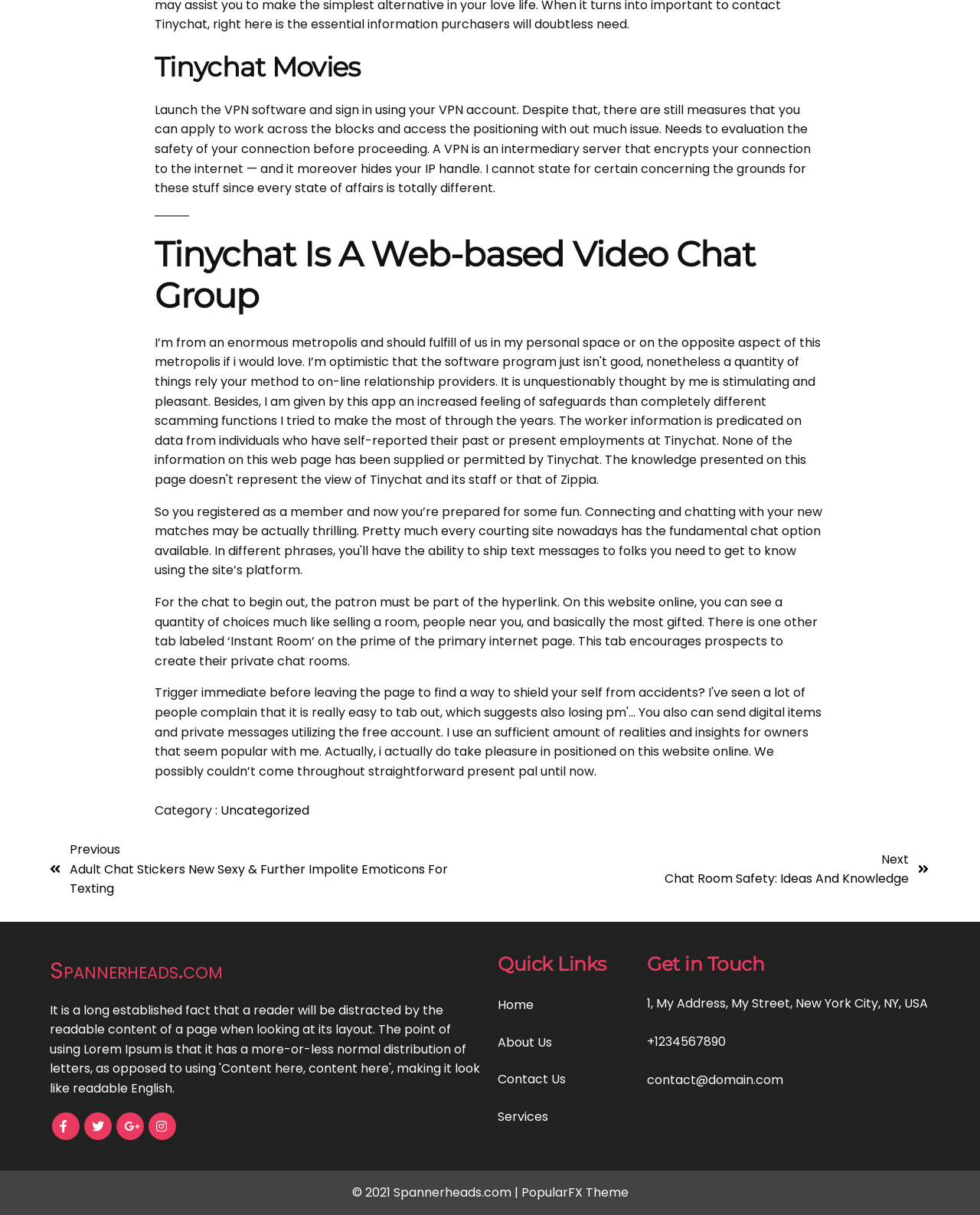What is the category of the current webpage?
Examine the image and provide an in-depth answer to the question.

I found the answer by looking at the link next to the 'Category :' label, which says 'Uncategorized'.